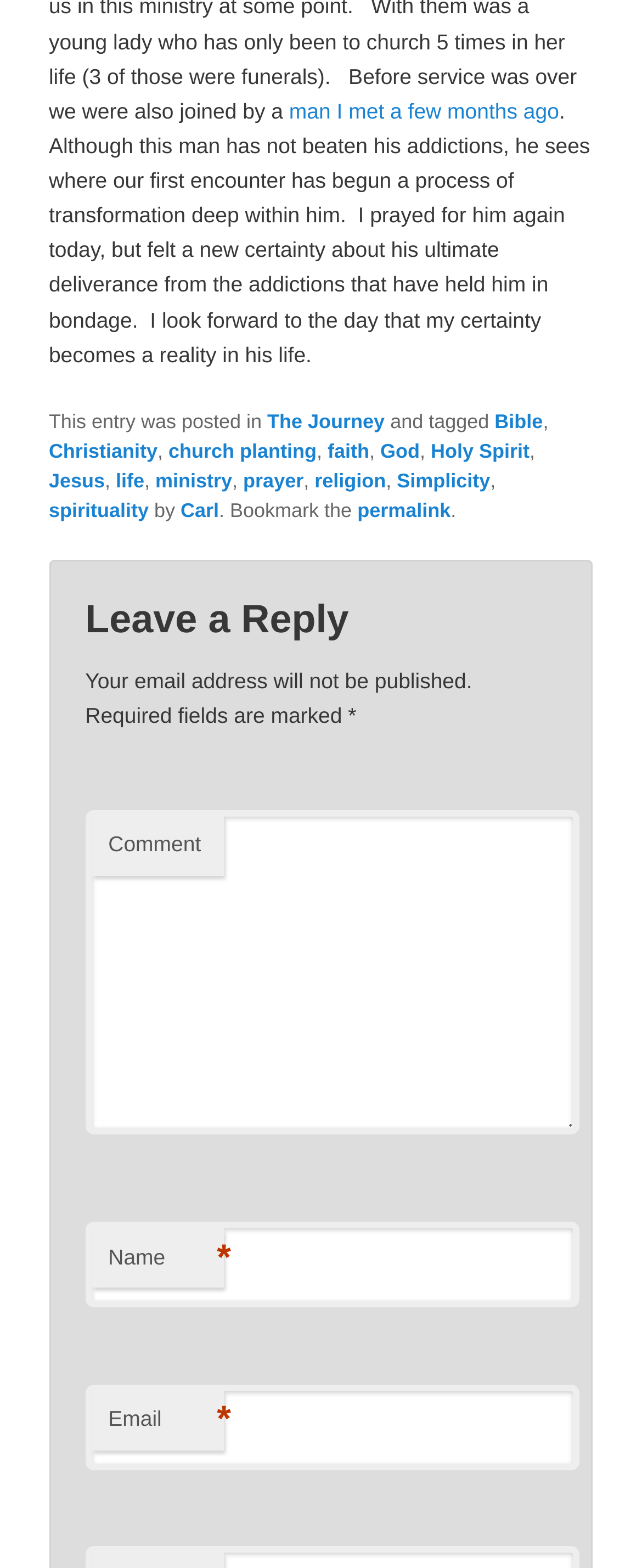What is the tone of the blog post?
Please answer the question as detailed as possible based on the image.

The tone of the blog post can be inferred from the text content, which describes a personal encounter with someone struggling with addiction and the author's reflections on the experience. The use of phrases such as 'I prayed for him again today' and 'I look forward to the day that my certainty becomes a reality in his life' suggests a reflective and introspective tone.